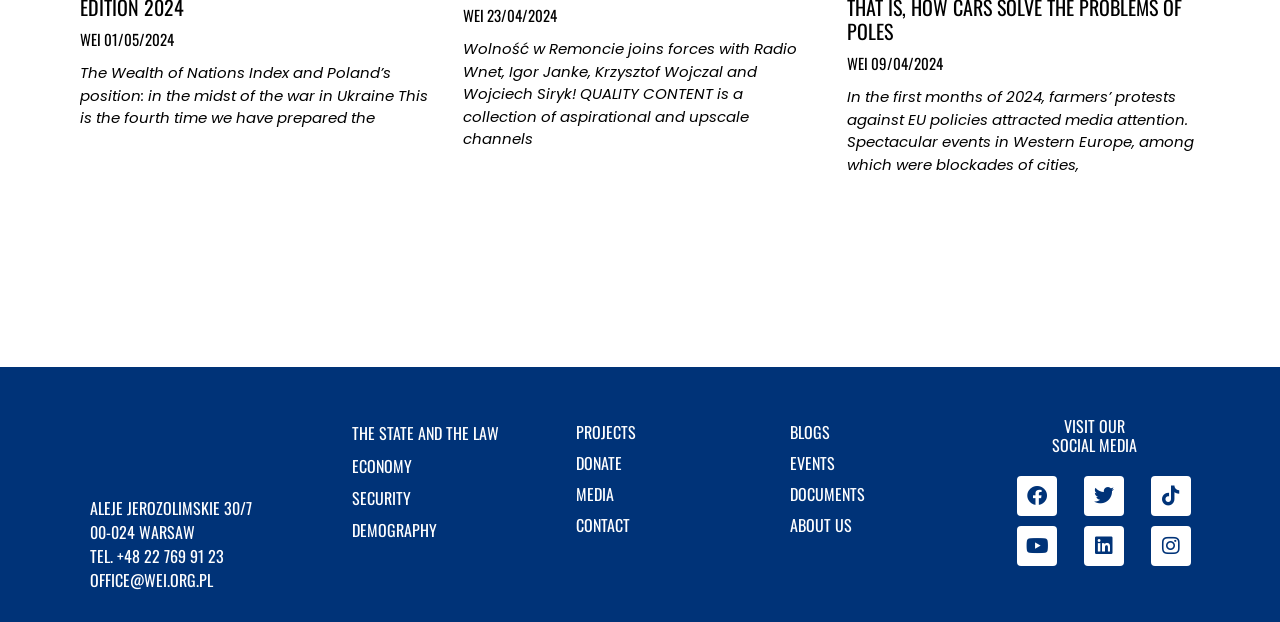Identify the bounding box coordinates for the region of the element that should be clicked to carry out the instruction: "Follow WEI on Facebook". The bounding box coordinates should be four float numbers between 0 and 1, i.e., [left, top, right, bottom].

[0.795, 0.765, 0.826, 0.829]